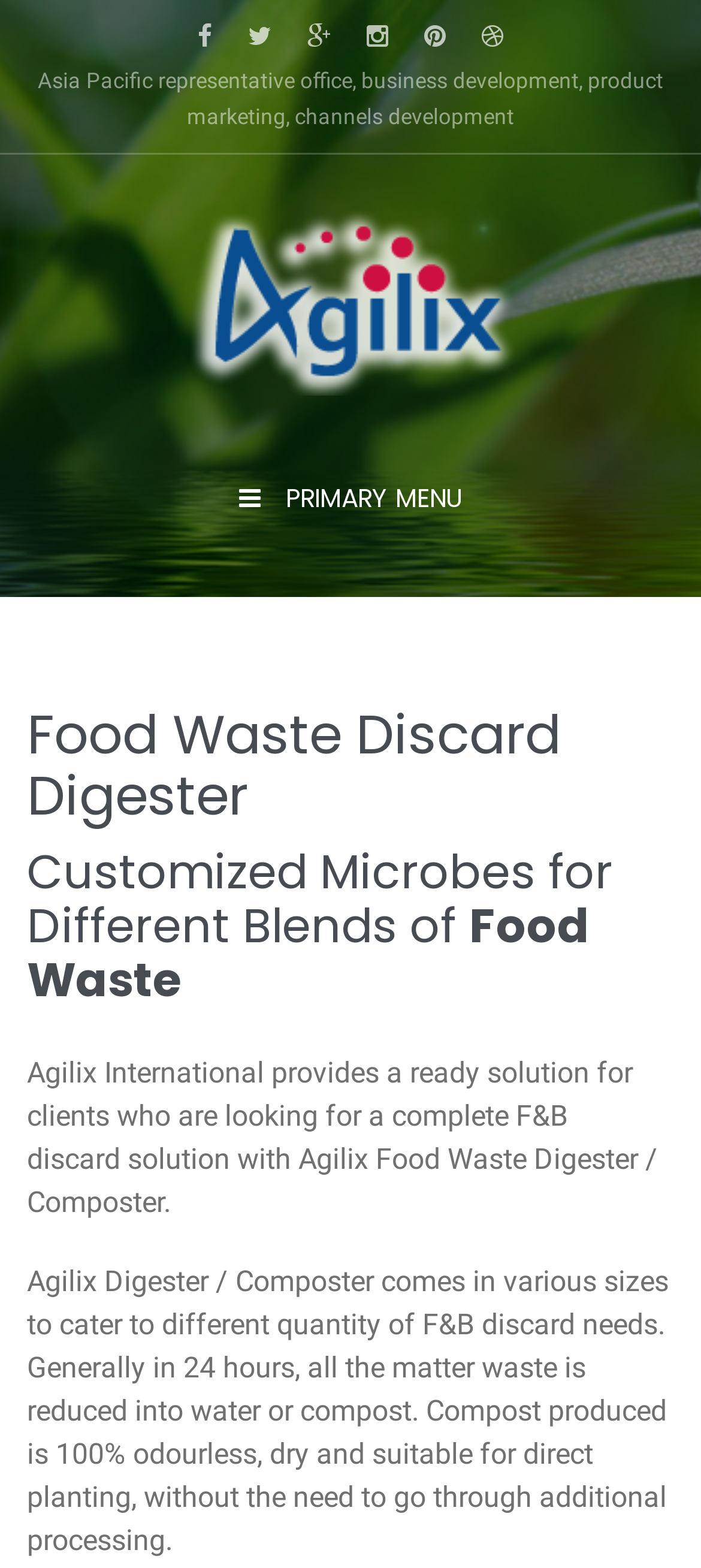Identify the bounding box coordinates for the UI element described as follows: Primary Menu. Use the format (top-left x, top-left y, bottom-right x, bottom-right y) and ensure all values are floating point numbers between 0 and 1.

[0.038, 0.289, 0.962, 0.346]